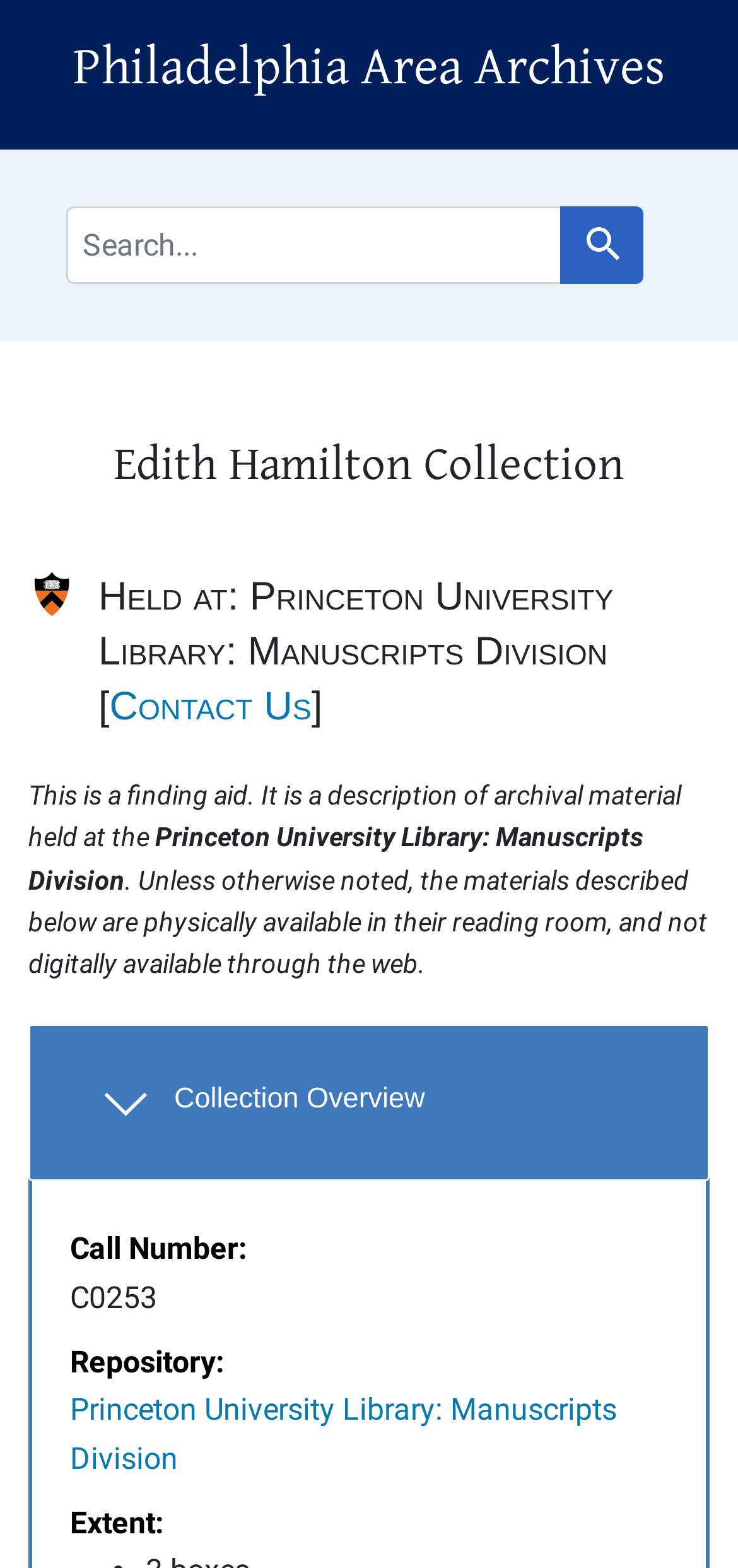What is the call number of the collection?
Provide a well-explained and detailed answer to the question.

The call number of the collection can be found in the 'DescriptionListDetail' element which is a child of the 'DescriptionListTerm' element with the text 'Call Number:'.